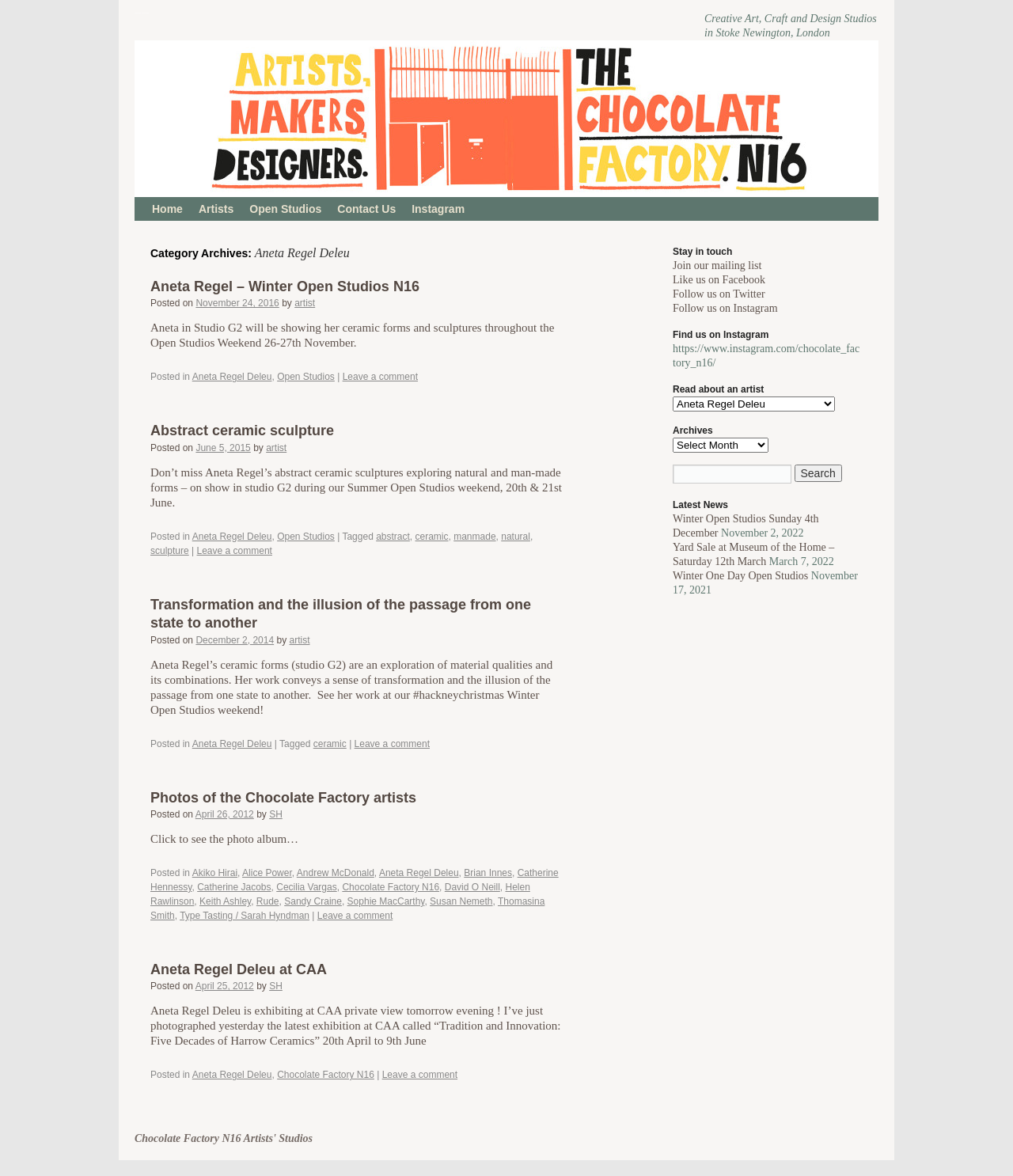Determine the bounding box coordinates in the format (top-left x, top-left y, bottom-right x, bottom-right y). Ensure all values are floating point numbers between 0 and 1. Identify the bounding box of the UI element described by: manmade

[0.448, 0.451, 0.49, 0.461]